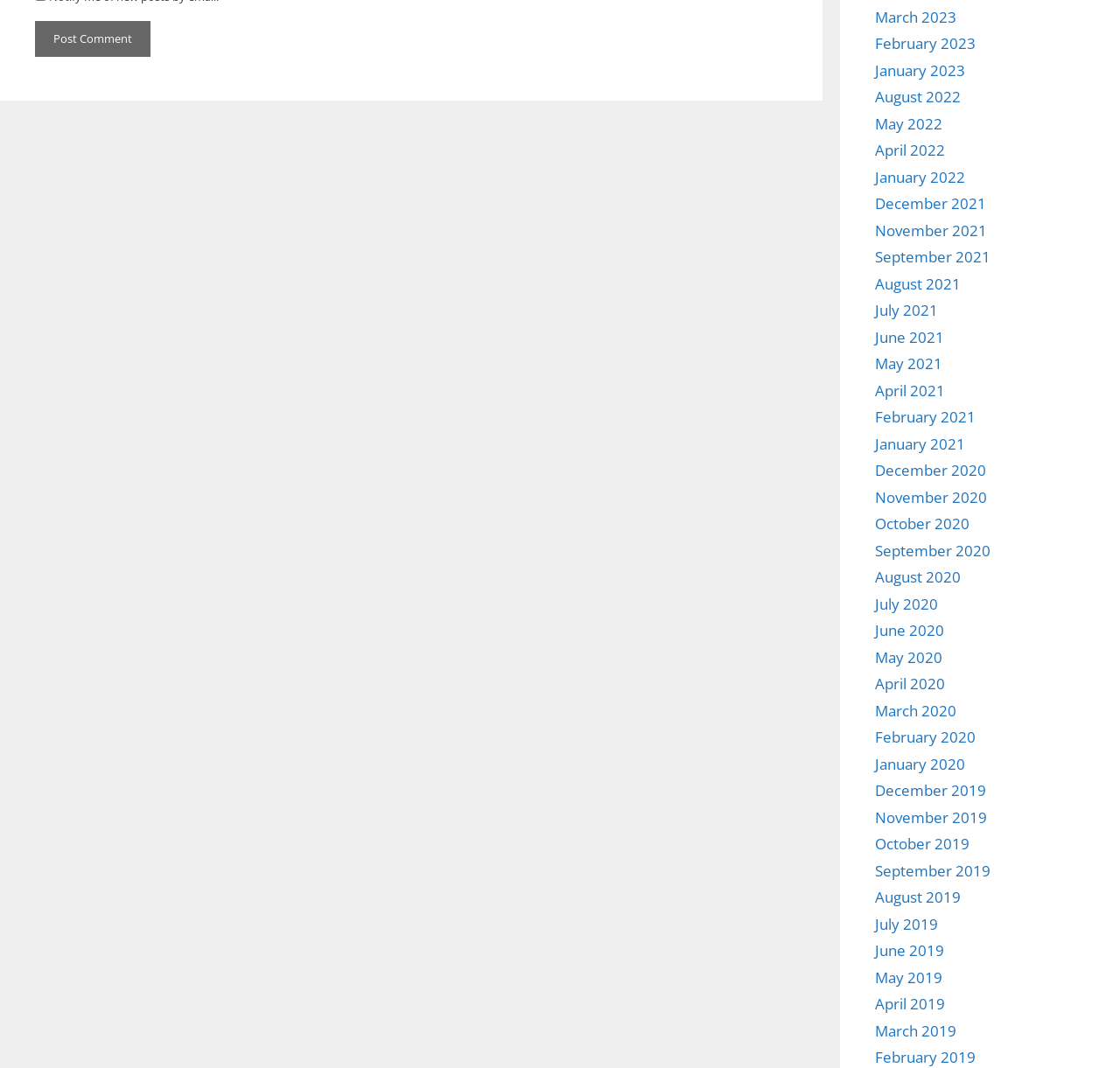Carefully observe the image and respond to the question with a detailed answer:
What is the purpose of the button at the top?

The button at the top of the webpage has the text 'Post Comment', indicating that its purpose is to allow users to submit their comments.